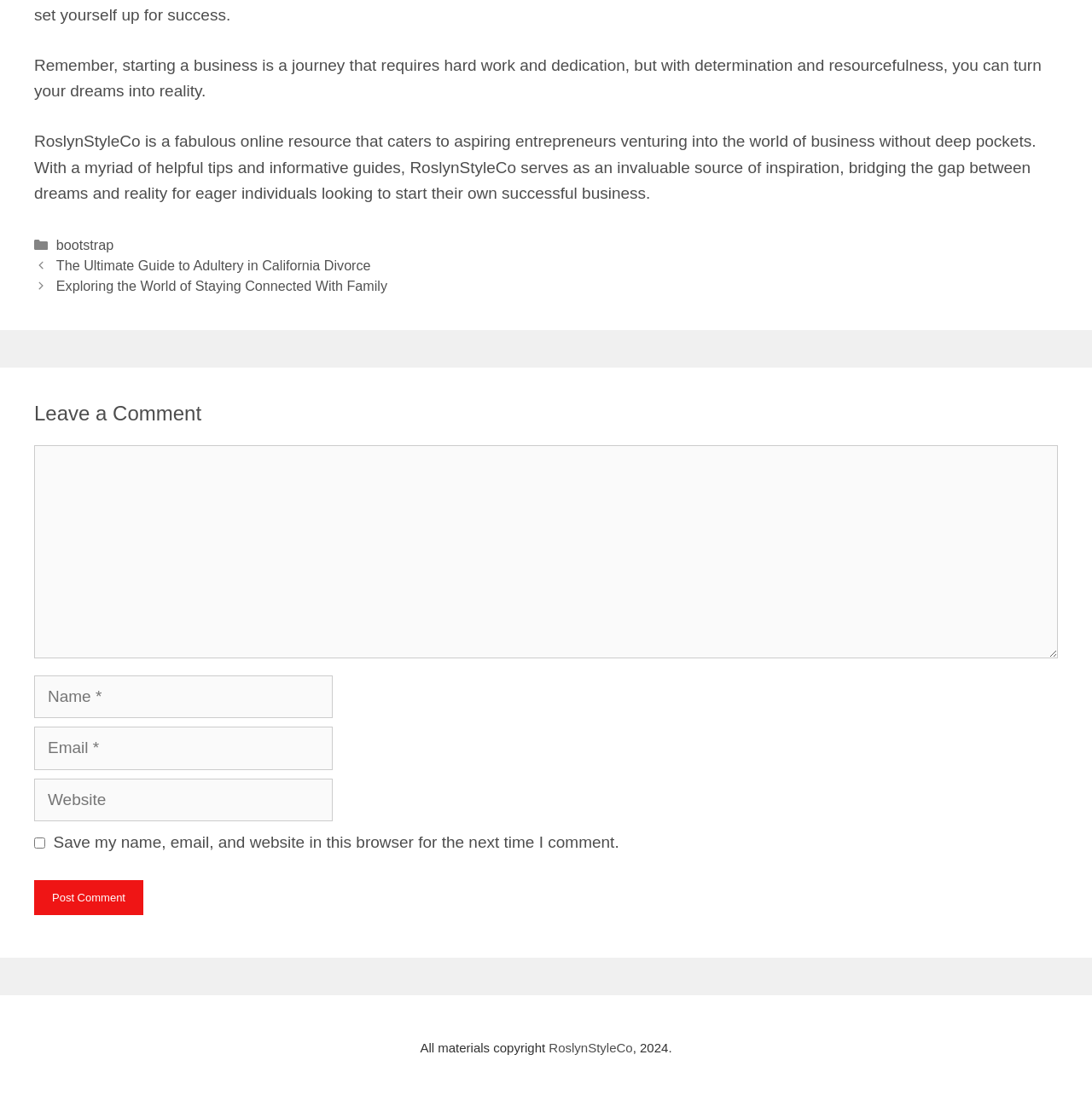Identify the bounding box coordinates for the UI element described as: "parent_node: Comment name="comment"". The coordinates should be provided as four floats between 0 and 1: [left, top, right, bottom].

[0.031, 0.404, 0.969, 0.598]